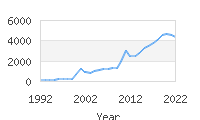Provide a thorough description of the image, including all visible elements.

The image presents a line graph depicting the popularity trends of baby names over time, specifically from 1992 to 2022. The graph features a vertically oriented axis indicating the number of occurrences, with values ranging from 0 to 6,000. The horizontal axis represents the years, showing a gradual upward trend in the number of baby names being recorded, especially noted in the years following 2012. This visual representation highlights the increasing interest in specific baby names over the decades, providing a visual context to discussions related to naming trends and their cultural significance.